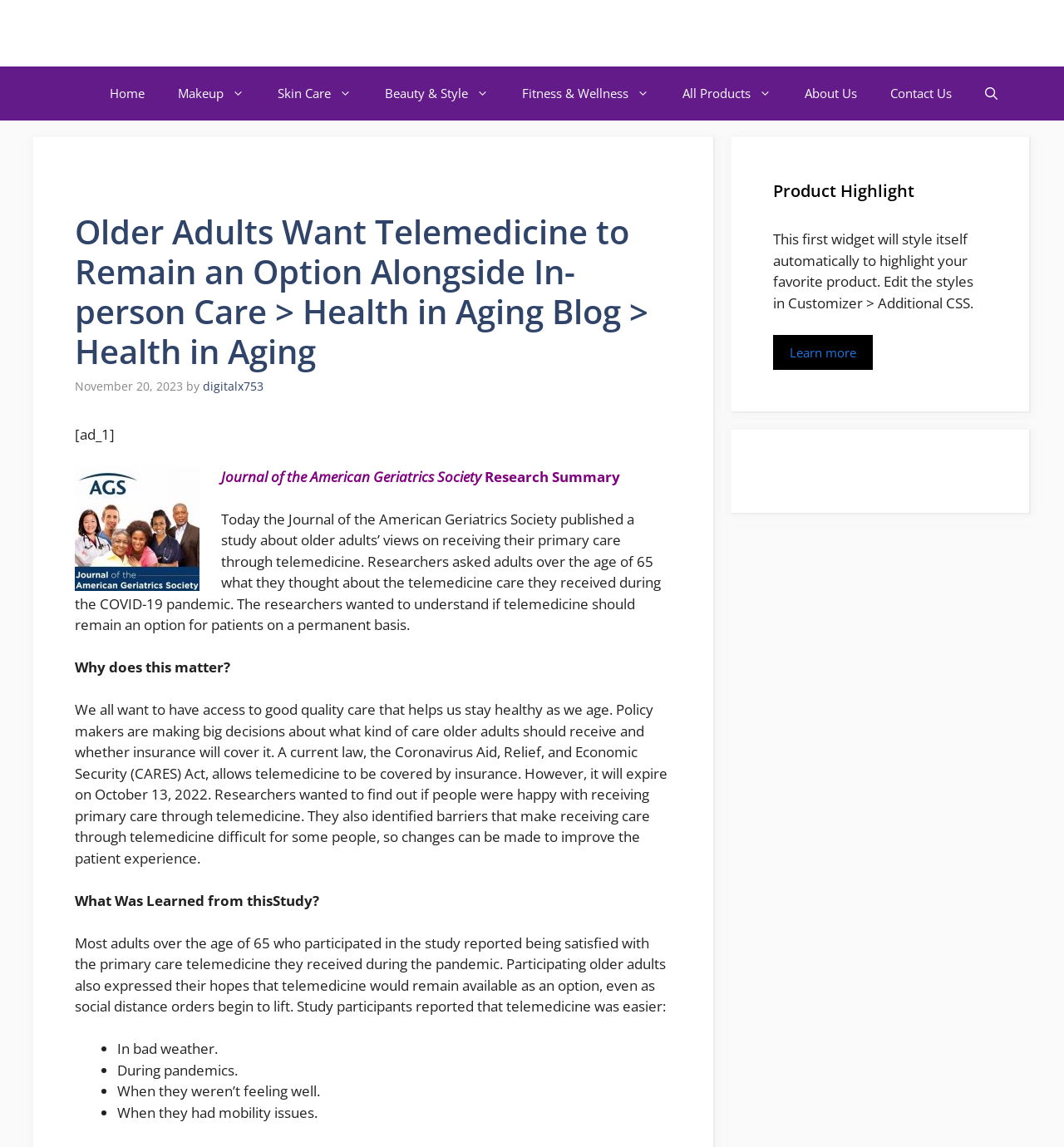How many points are mentioned as reasons for preferring telemedicine?
Deliver a detailed and extensive answer to the question.

I read the article and found the list of reasons why older adults prefer telemedicine, which includes 'In bad weather', 'During pandemics', 'When they weren’t feeling well', and 'When they had mobility issues'.